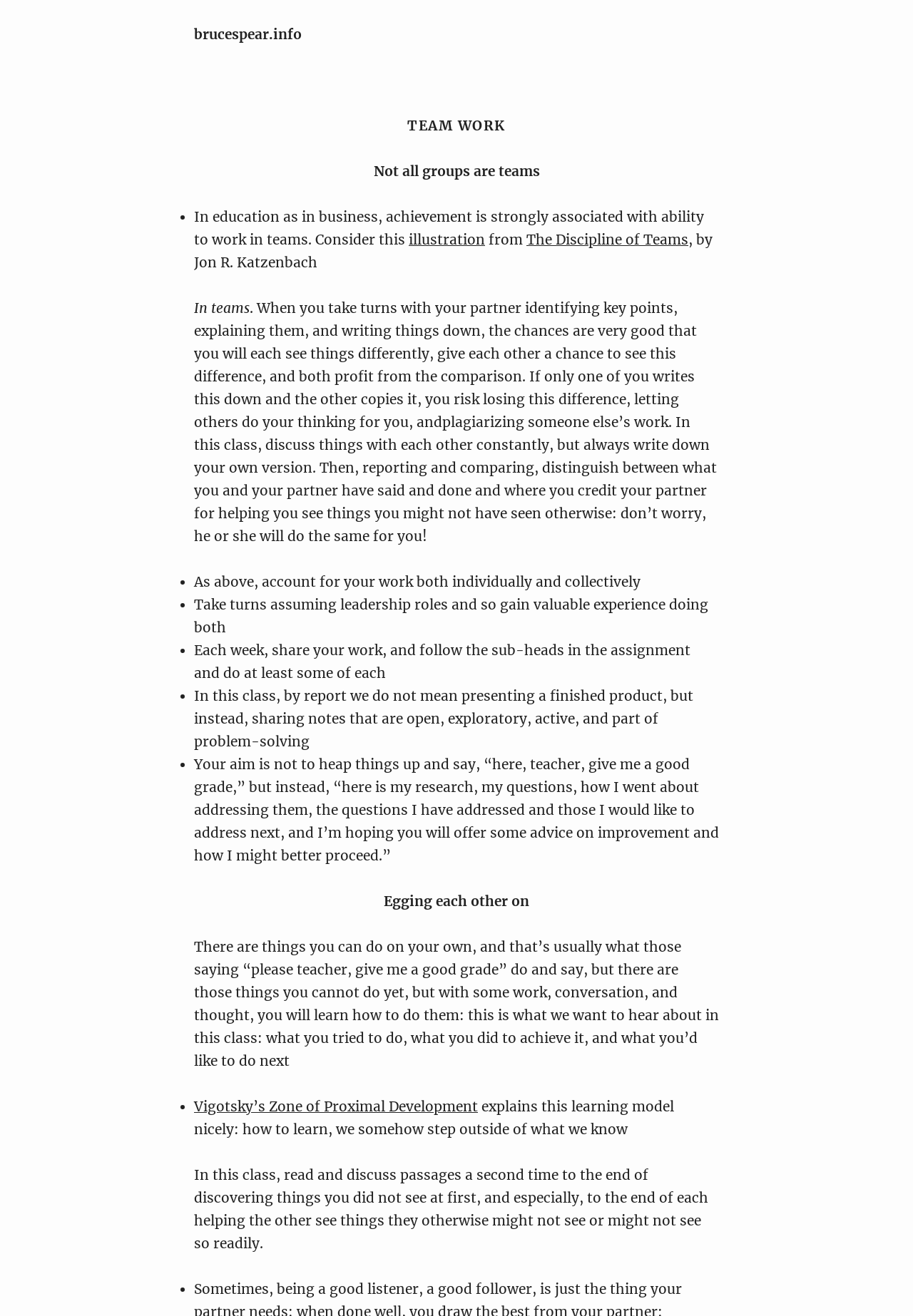Given the content of the image, can you provide a detailed answer to the question?
What is the benefit of taking turns in identifying key points?

The benefit of taking turns in identifying key points is that it allows individuals to see things differently, give each other a chance to see this difference, and both profit from the comparison. This is mentioned in the section 'In teams...'.